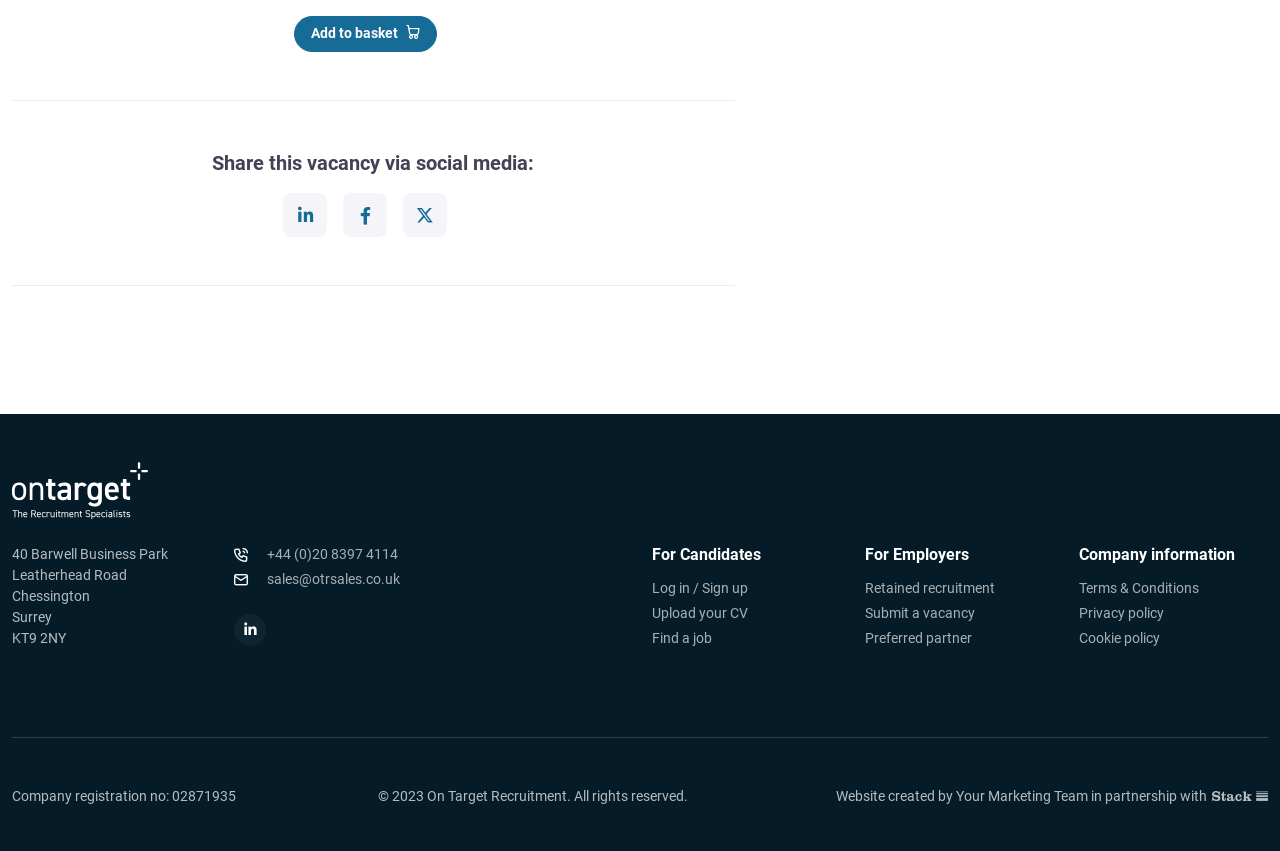Given the element description "sales@otrsales.co.uk" in the screenshot, predict the bounding box coordinates of that UI element.

[0.209, 0.671, 0.313, 0.69]